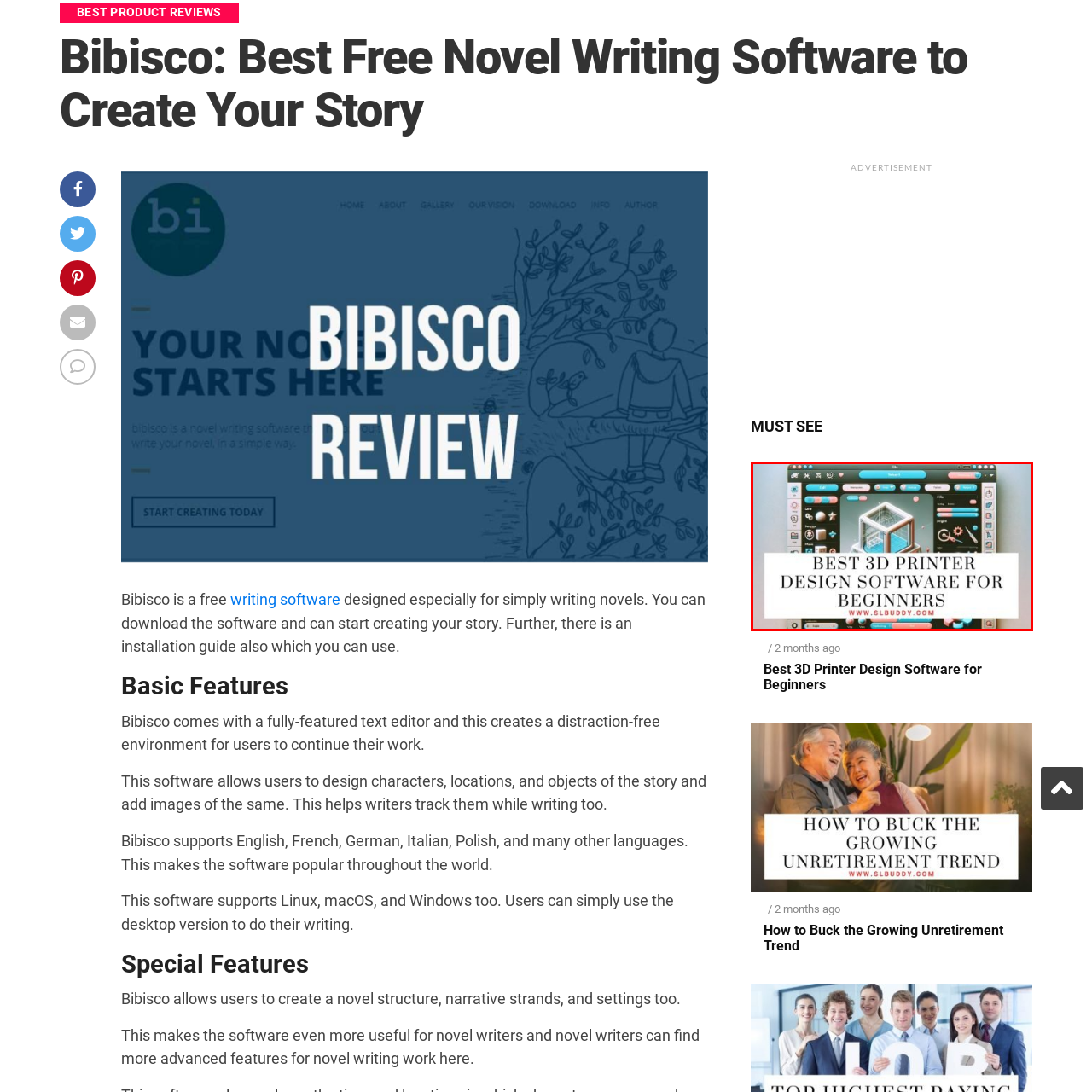What is the target audience of this software?
Look at the image enclosed by the red bounding box and give a detailed answer using the visual information available in the image.

The caption explicitly states that the software is tailored specifically for beginners, and the interface is designed to be accessible and easy to use, suggesting that the target audience is those who are new to 3D printing.